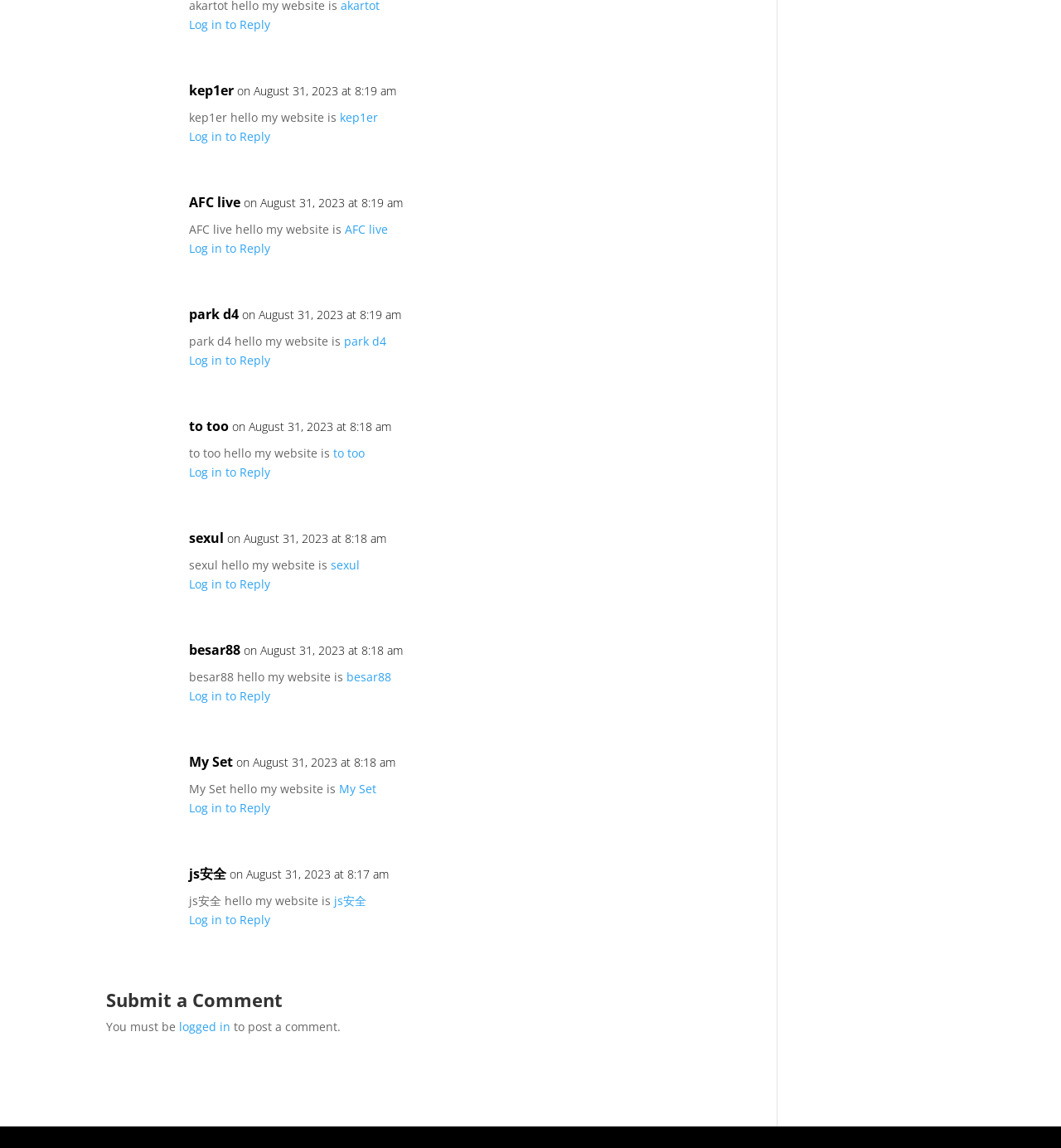Could you specify the bounding box coordinates for the clickable section to complete the following instruction: "Reply to kep1er's comment"?

[0.178, 0.112, 0.255, 0.126]